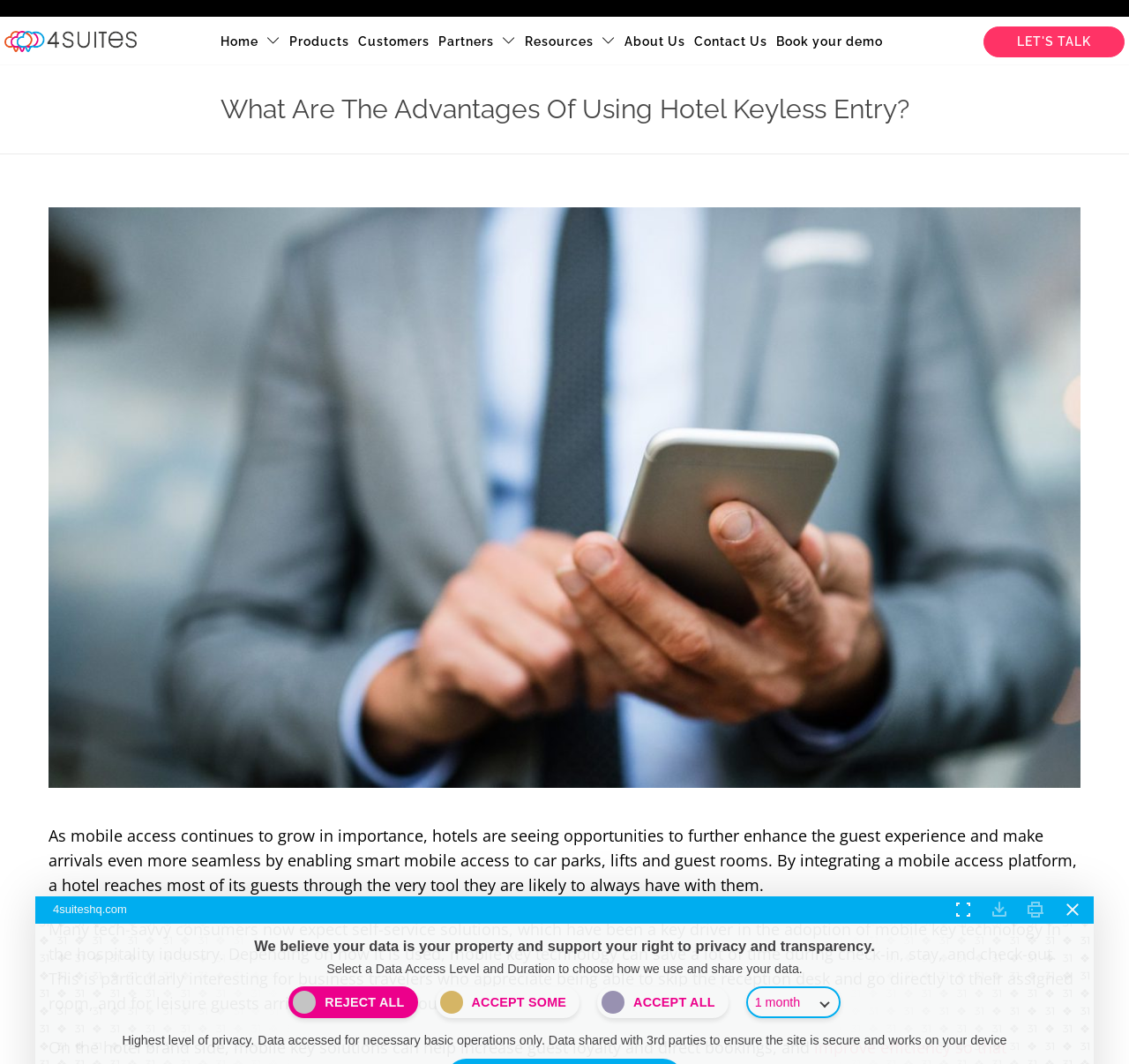Provide the bounding box coordinates of the UI element this sentence describes: "Partners".

[0.384, 0.017, 0.441, 0.061]